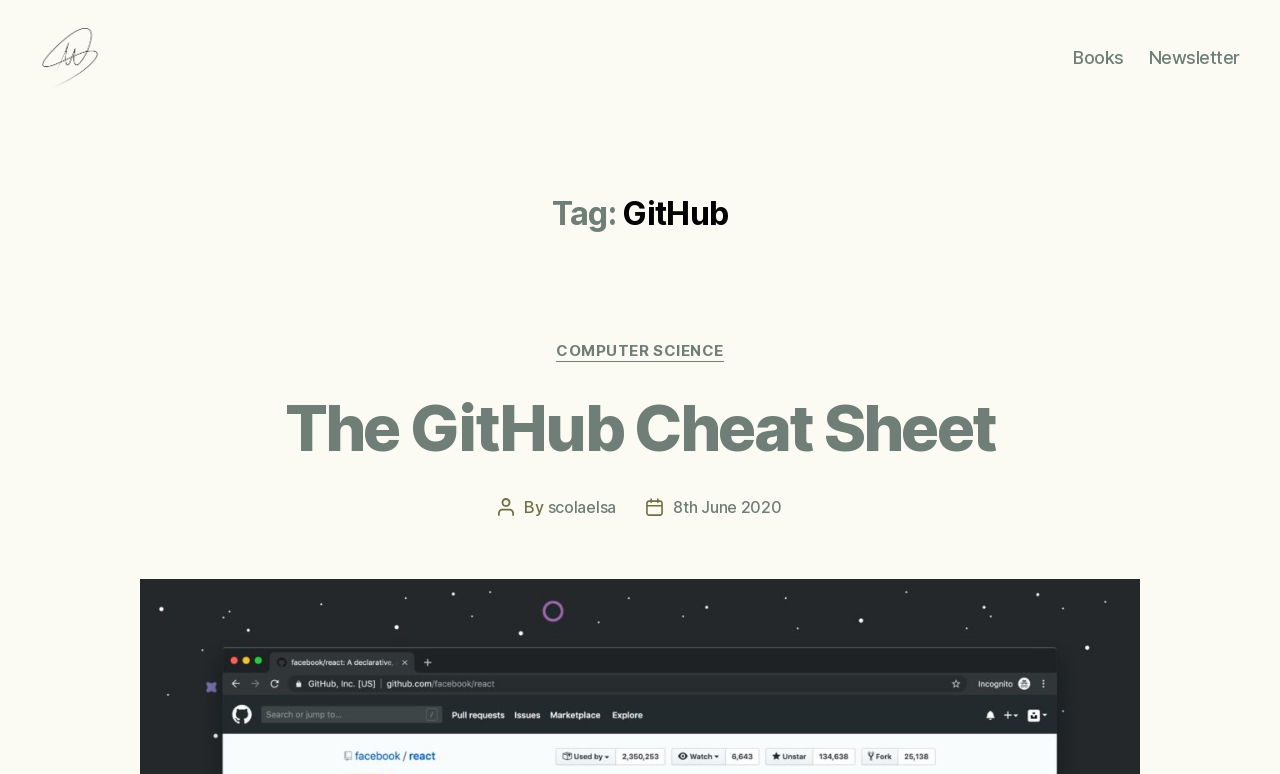With reference to the image, please provide a detailed answer to the following question: What is the navigation menu located at?

I found the answer by looking at the bounding box coordinates of the navigation menu, which are [0.839, 0.08, 0.969, 0.108]. These coordinates suggest that the navigation menu is located at the top-right corner of the webpage.